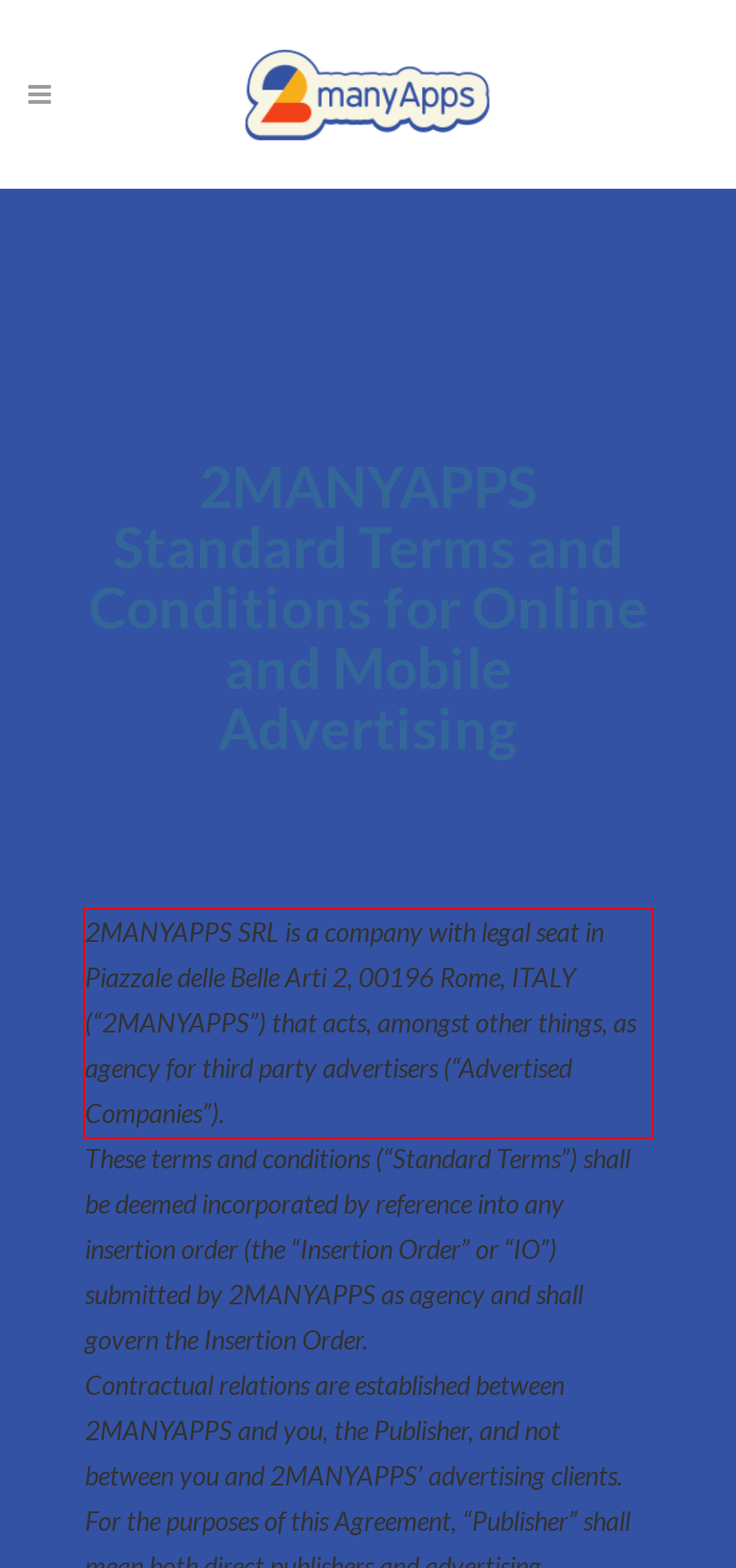Please analyze the provided webpage screenshot and perform OCR to extract the text content from the red rectangle bounding box.

2MANYAPPS SRL is a company with legal seat in Piazzale delle Belle Arti 2, 00196 Rome, ITALY (“2MANYAPPS”) that acts, amongst other things, as agency for third party advertisers (“Advertised Companies”).